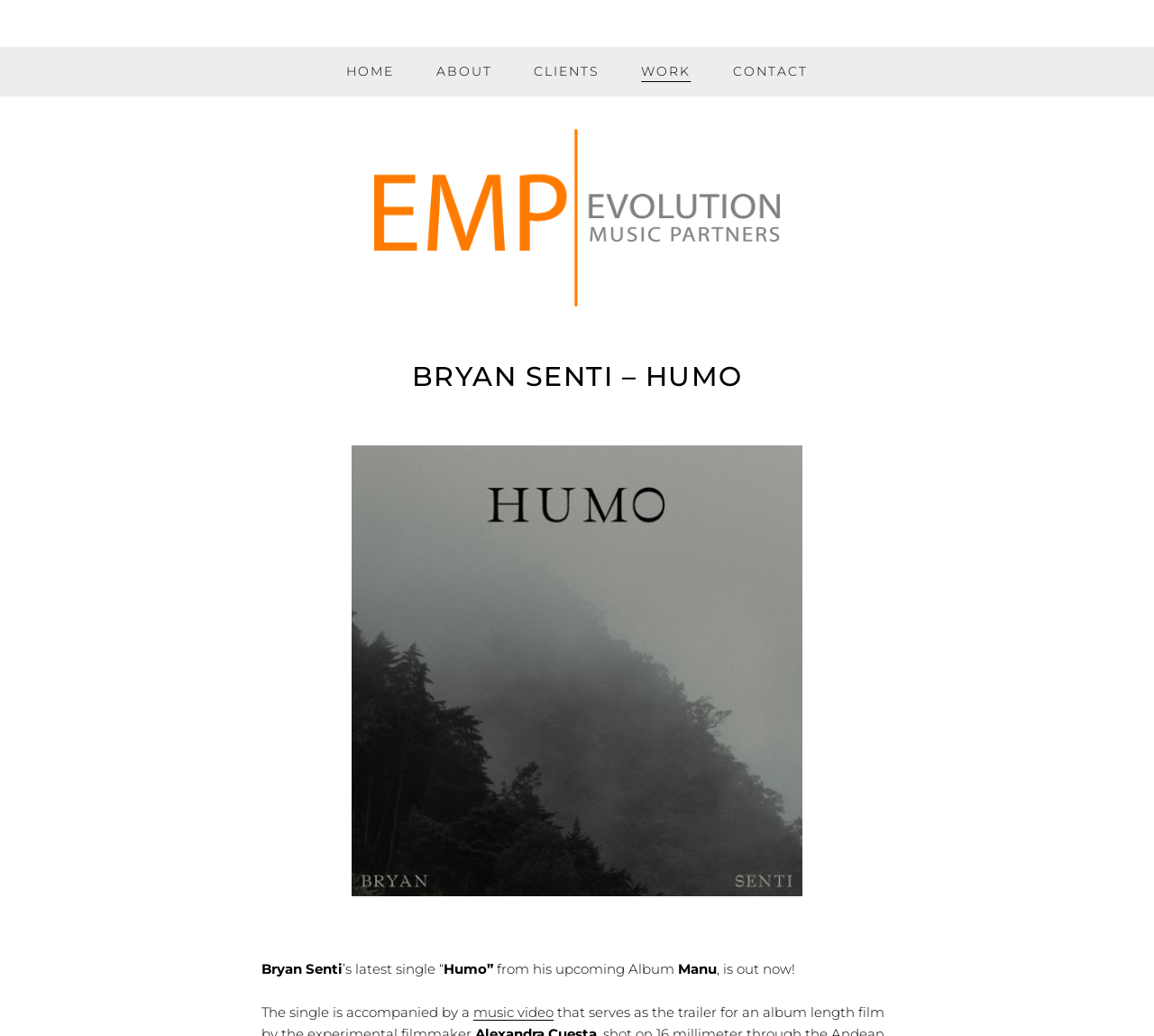Identify the bounding box coordinates of the clickable region necessary to fulfill the following instruction: "watch the music video". The bounding box coordinates should be four float numbers between 0 and 1, i.e., [left, top, right, bottom].

[0.41, 0.969, 0.48, 0.985]